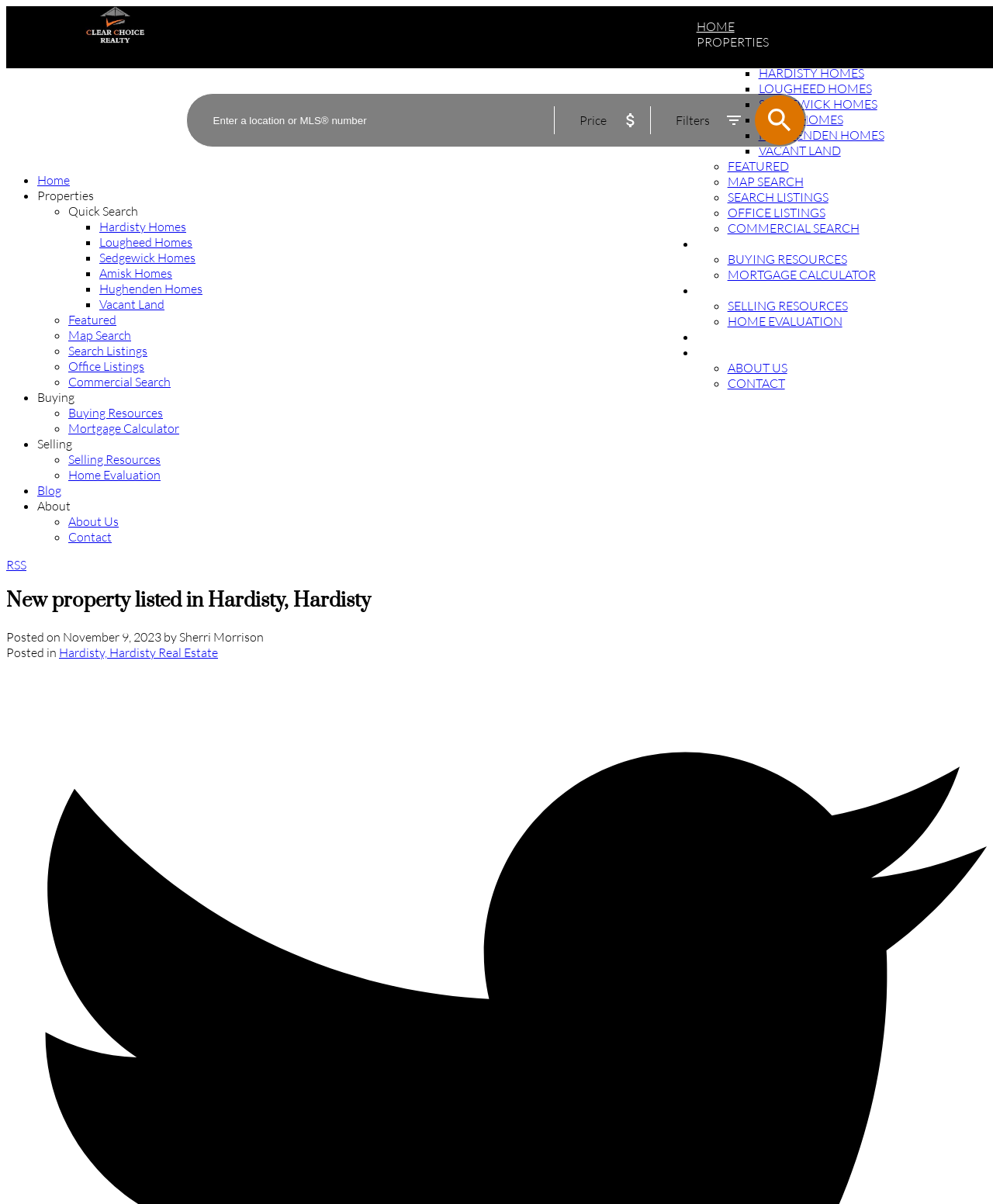Who is the author of the latest article?
Based on the image, answer the question with a single word or brief phrase.

Sherri Morrison